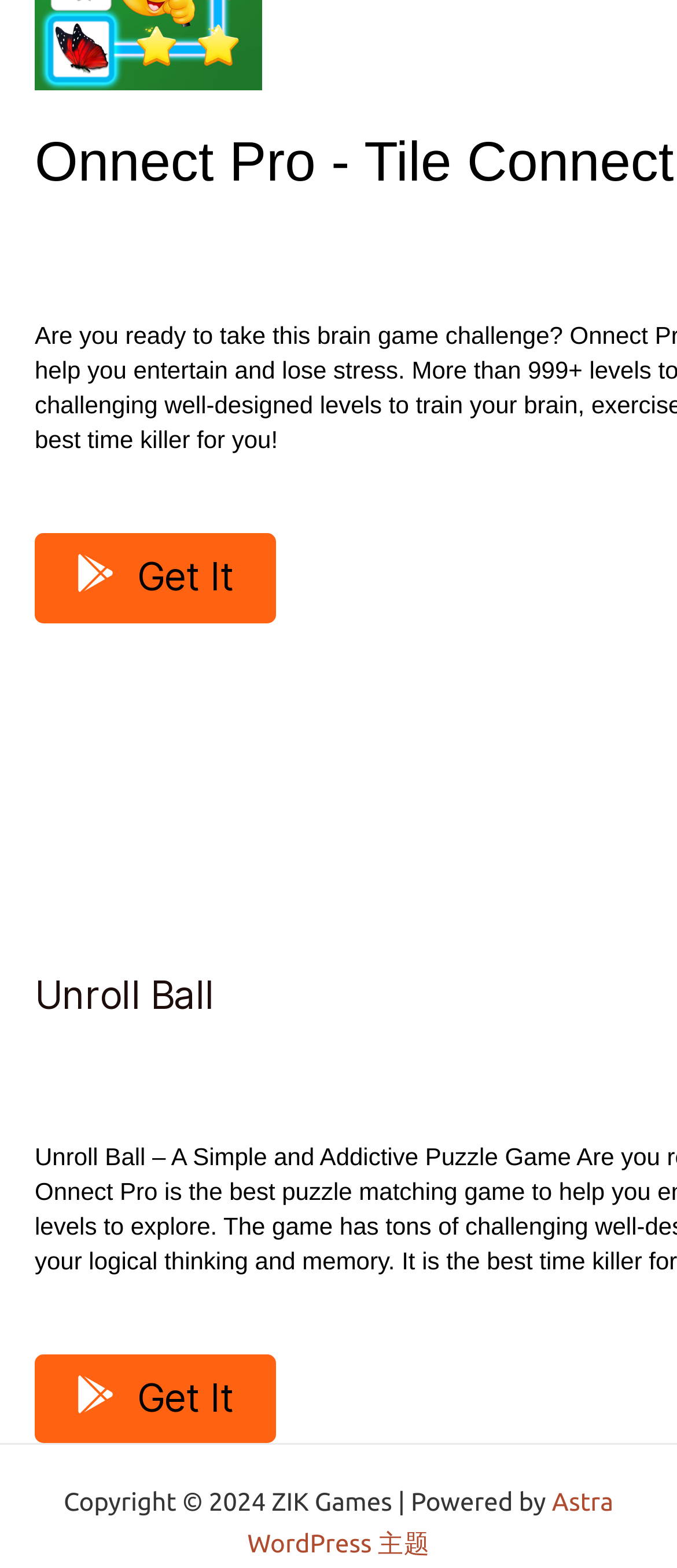How many games are featured on this page?
Carefully analyze the image and provide a thorough answer to the question.

I counted the number of headings that seem to be game titles, which are 'Onnect Pro - Tile Connect' and 'Unroll Ball'. Both of these headings have a 'Get It' link below them, suggesting that they are games.